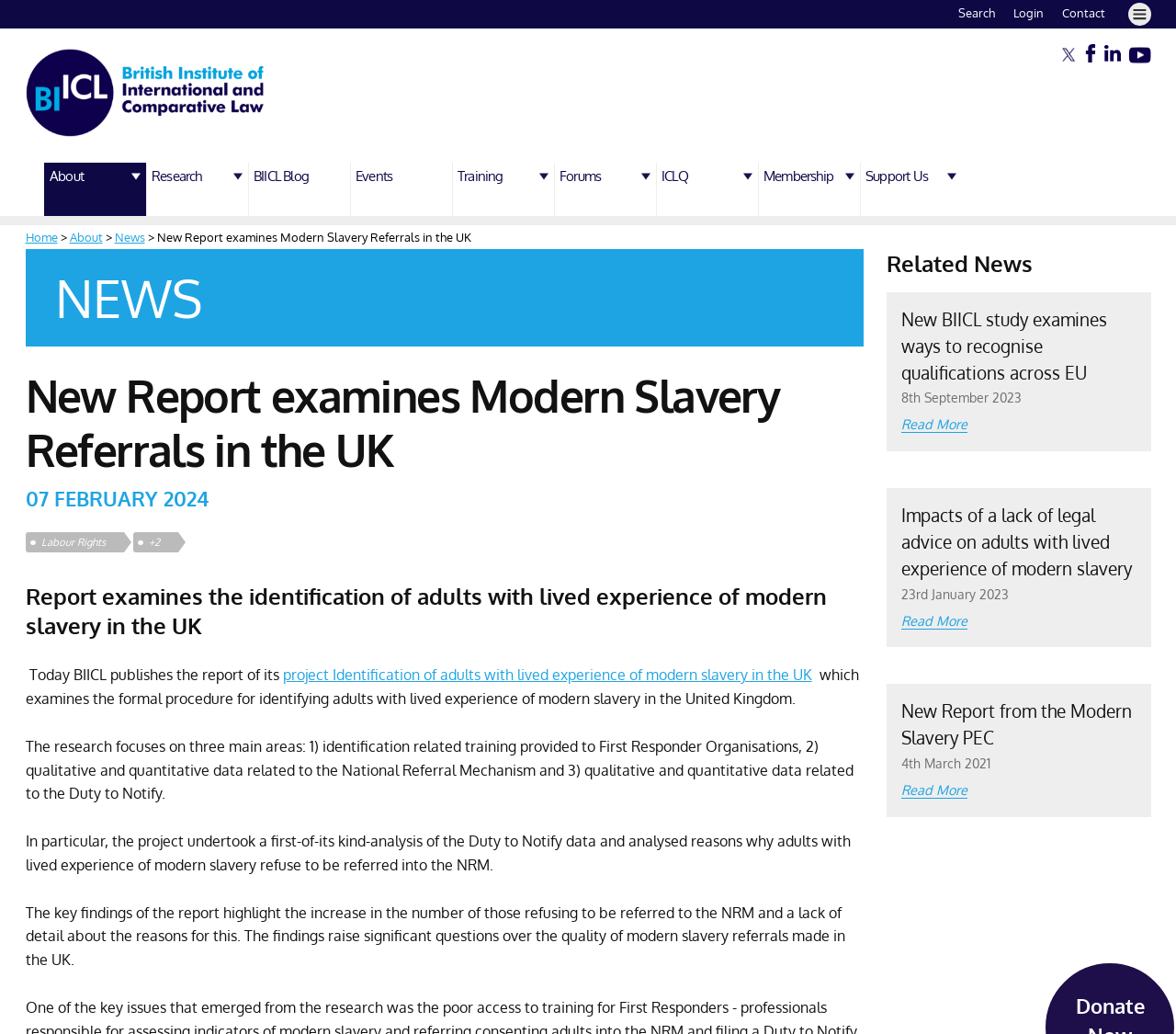Using the element description: "Read More", determine the bounding box coordinates. The coordinates should be in the format [left, top, right, bottom], with values between 0 and 1.

[0.766, 0.592, 0.823, 0.609]